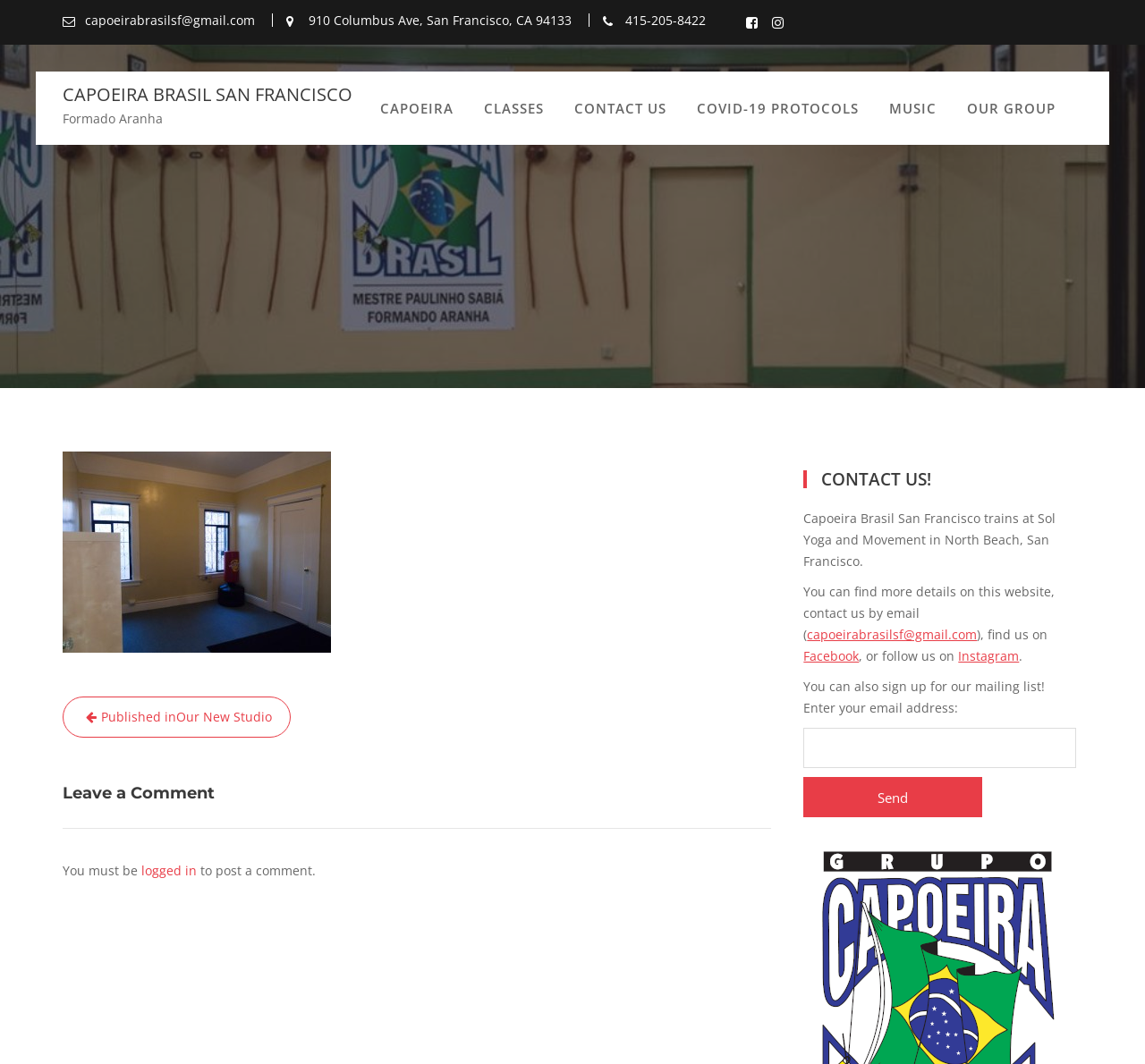Deliver a detailed narrative of the webpage's visual and textual elements.

This webpage is about Capoeira Brasil San Francisco, a capoeira group based in San Francisco. At the top, there is a large image that spans the entire width of the page. Below the image, there is a section with the group's contact information, including their email address, physical address, and phone number. 

To the right of the contact information, there are three social media links, represented by icons. Below these links, there is a main navigation menu with links to different sections of the website, including "CAPOEIRA", "CLASSES", "CONTACT US", "COVID-19 PROTOCOLS", "MUSIC", and "OUR GROUP".

The main content of the page is divided into two columns. The left column has an article with a link to another page. Below the article, there is a post navigation section with a link to a post titled "Our New Studio". 

The right column has a heading that says "CONTACT US!" and provides more contact information, including an email address and links to Facebook and Instagram. There is also a contact form where visitors can sign up for the group's mailing list by entering their email address.

At the bottom of the page, there is a section that allows visitors to leave a comment, but they must be logged in to do so.